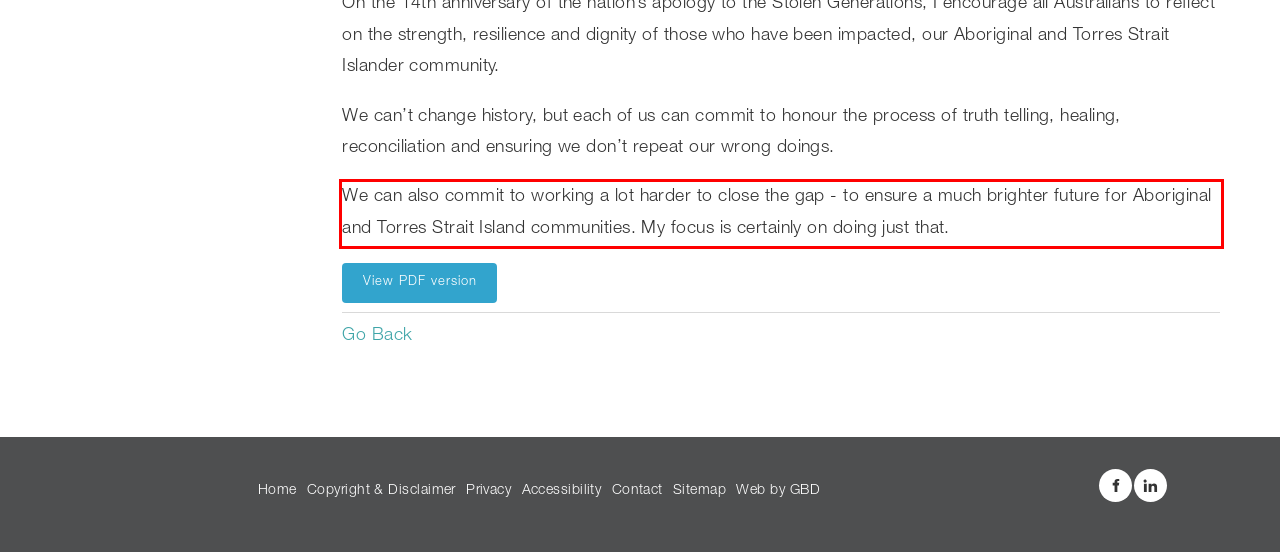You have a screenshot of a webpage, and there is a red bounding box around a UI element. Utilize OCR to extract the text within this red bounding box.

We can also commit to working a lot harder to close the gap - to ensure a much brighter future for Aboriginal and Torres Strait Island communities. My focus is certainly on doing just that.